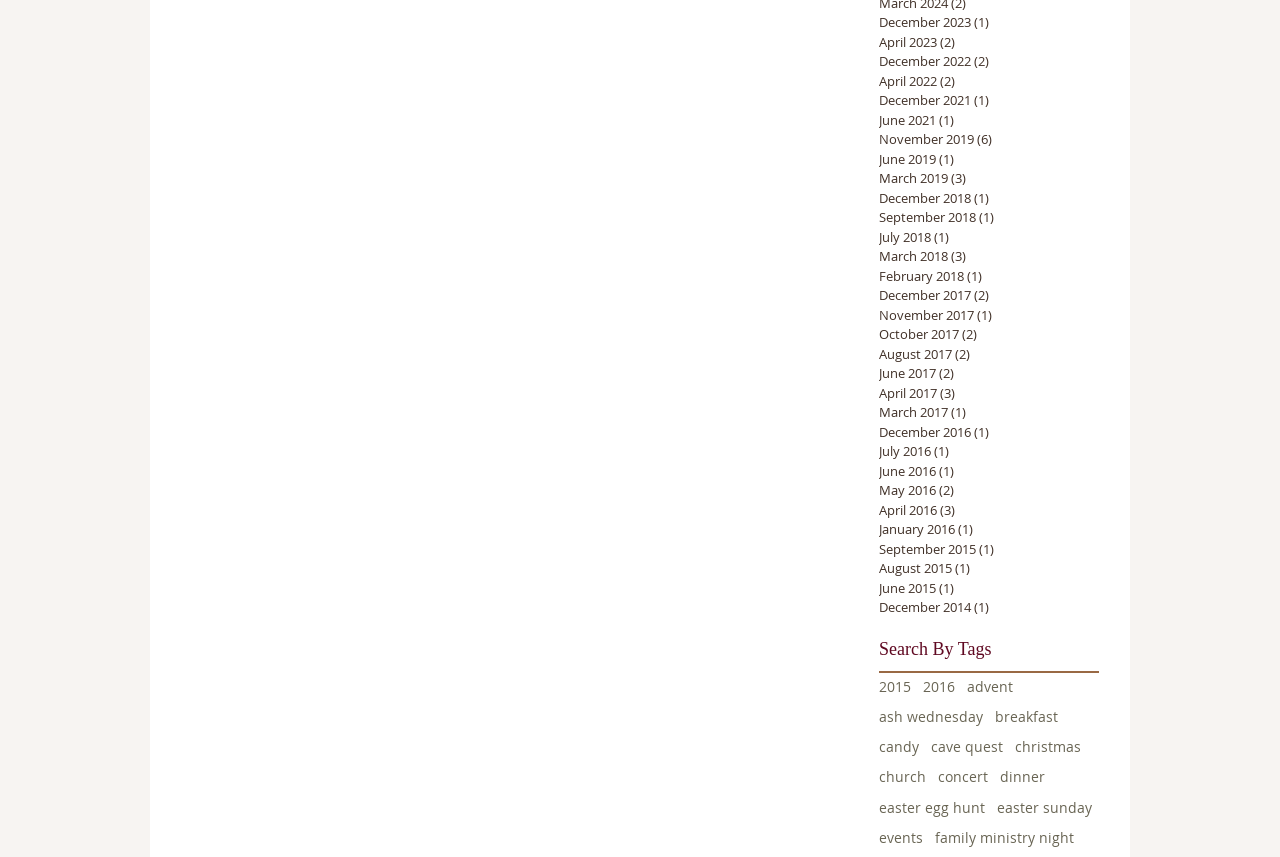Identify the coordinates of the bounding box for the element that must be clicked to accomplish the instruction: "Search by tags".

[0.687, 0.743, 0.859, 0.772]